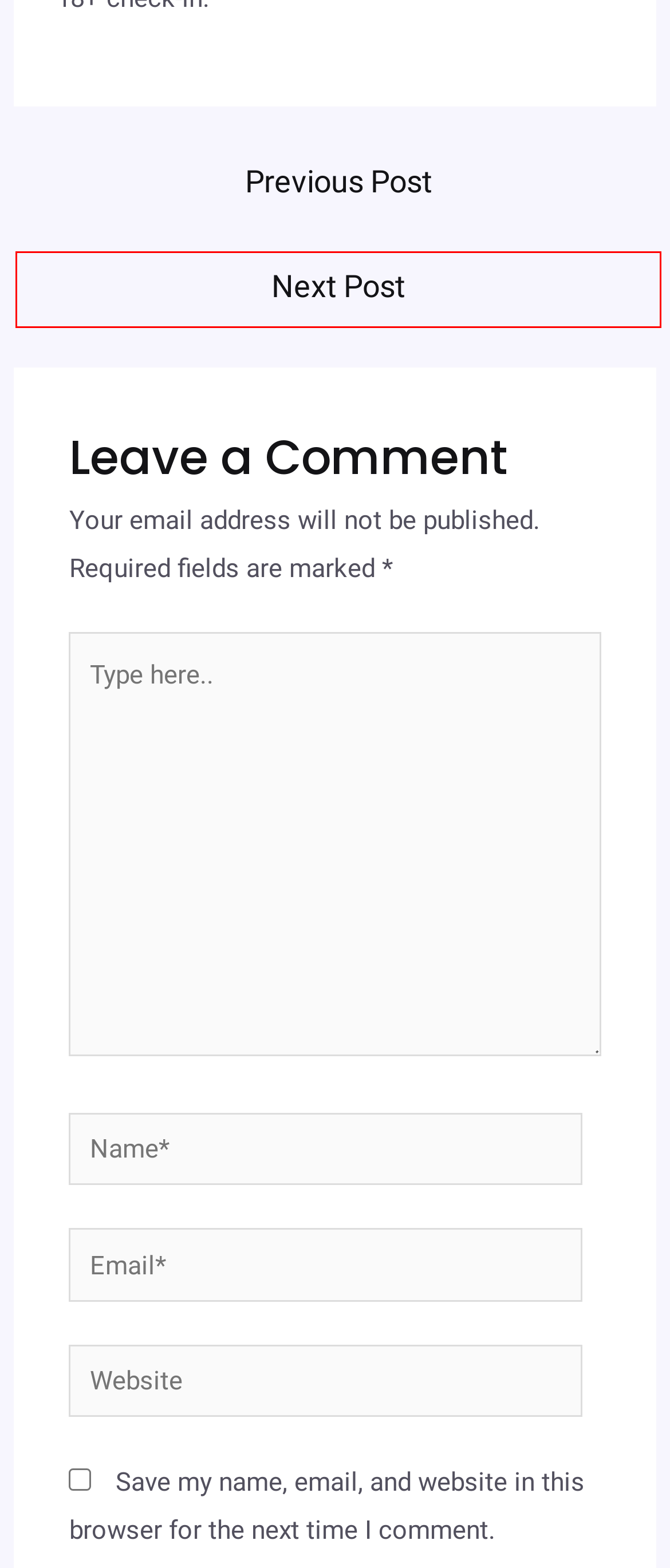You have received a screenshot of a webpage with a red bounding box indicating a UI element. Please determine the most fitting webpage description that matches the new webpage after clicking on the indicated element. The choices are:
A. Virginia Hotels With 18+ Check-in - Hotels For 18 Year Olds
B. Oklahoma Hotels With 18+ Check-in - Hotels For 18 Year Olds
C. Blog - Hotels For 18 Year Olds
D. Connecticut, also known as the "Constitution State" is a great place
E. Nebraska Hotels With 18+ Check-in - Hotels For 18 Year Olds
F. Georgia, known for its southern charm and hospitality
G. New Jersey Hotels With 18+ Check-in - Hotels For 18 Year Olds
H. Indiana Hotels With 18+ Check-in - Hotels For 18 Year Olds

F